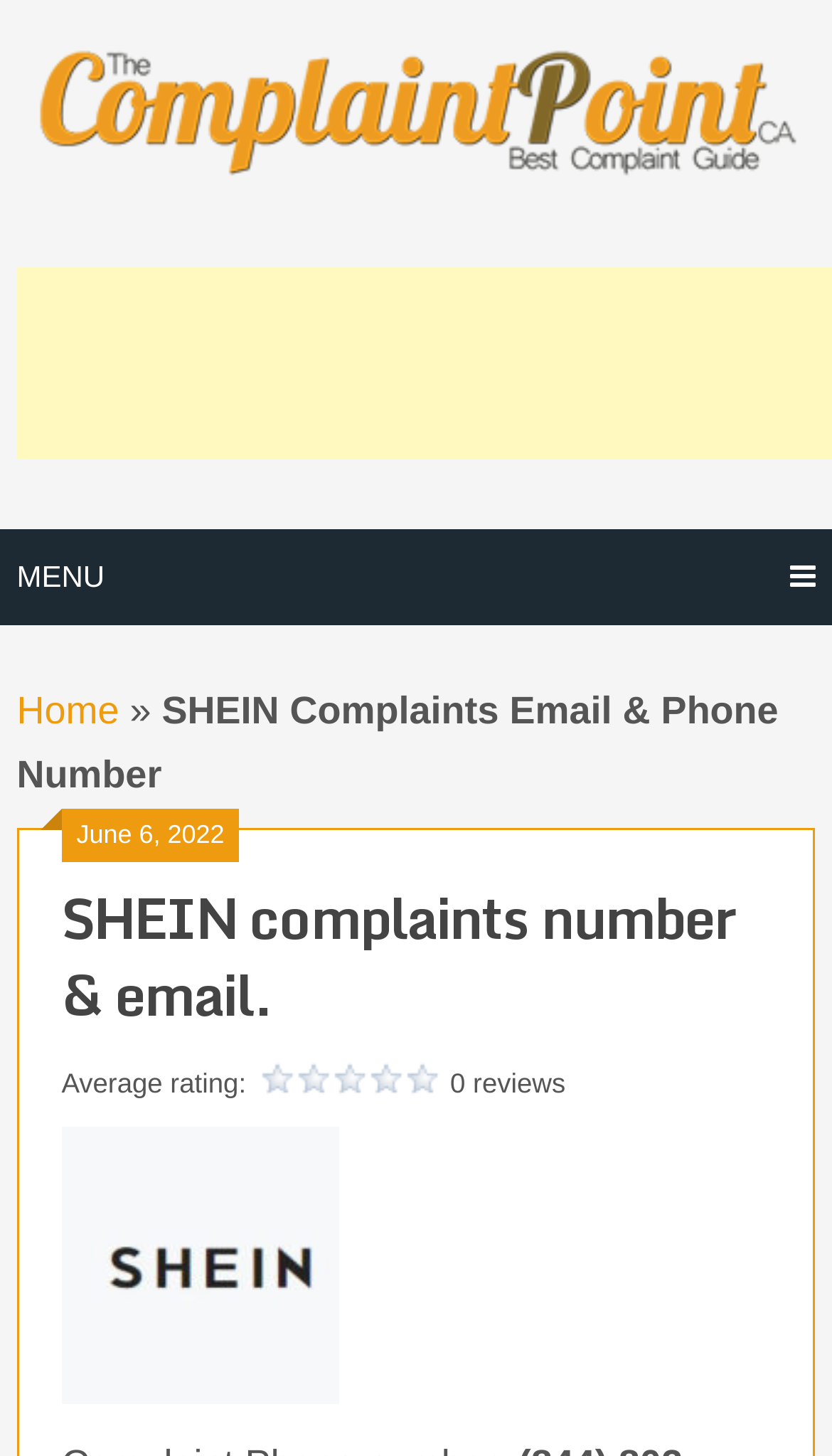What is the date of the webpage content?
Kindly offer a detailed explanation using the data available in the image.

The date of the webpage content can be found in the static text 'June 6, 2022' which is located below the heading 'SHEIN complaints number & email.'.